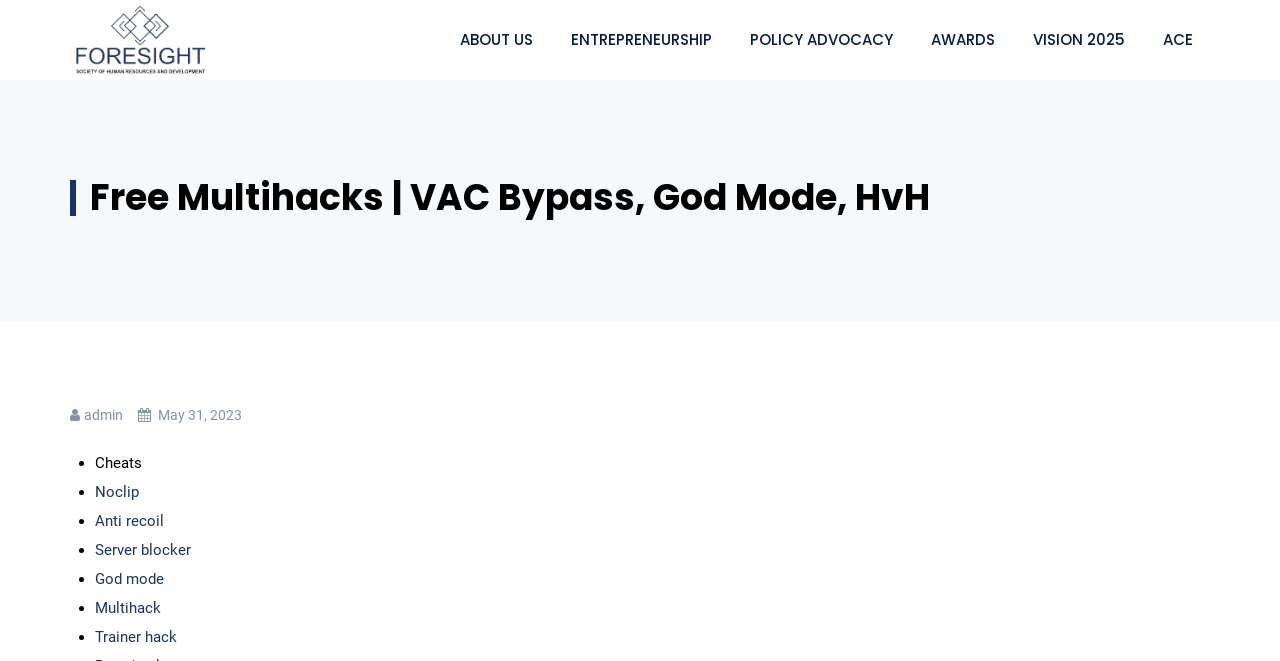Highlight the bounding box coordinates of the element you need to click to perform the following instruction: "Click on Multihack."

[0.074, 0.906, 0.126, 0.933]